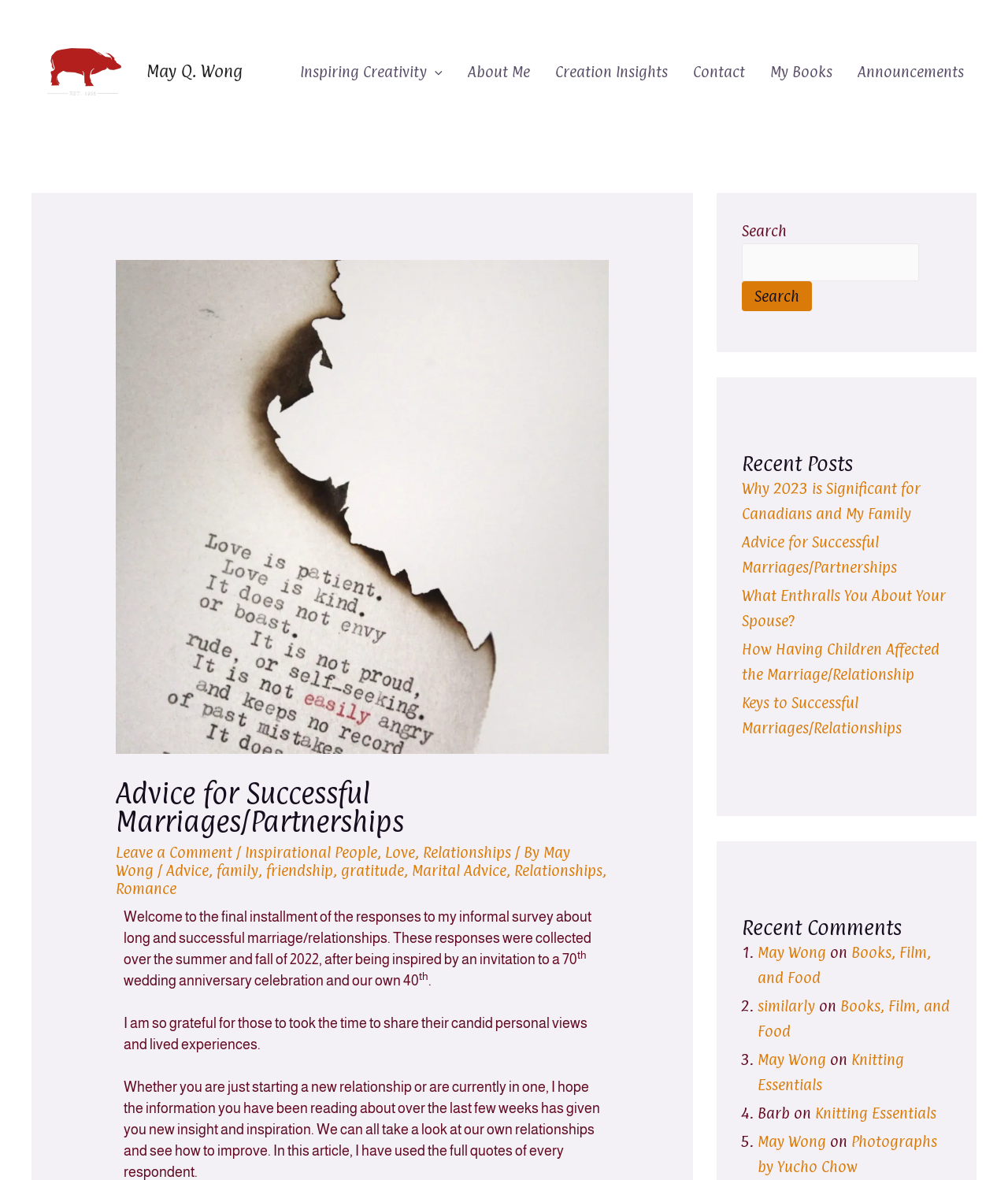Locate the bounding box coordinates of the item that should be clicked to fulfill the instruction: "Go to the About Me page".

[0.452, 0.037, 0.538, 0.084]